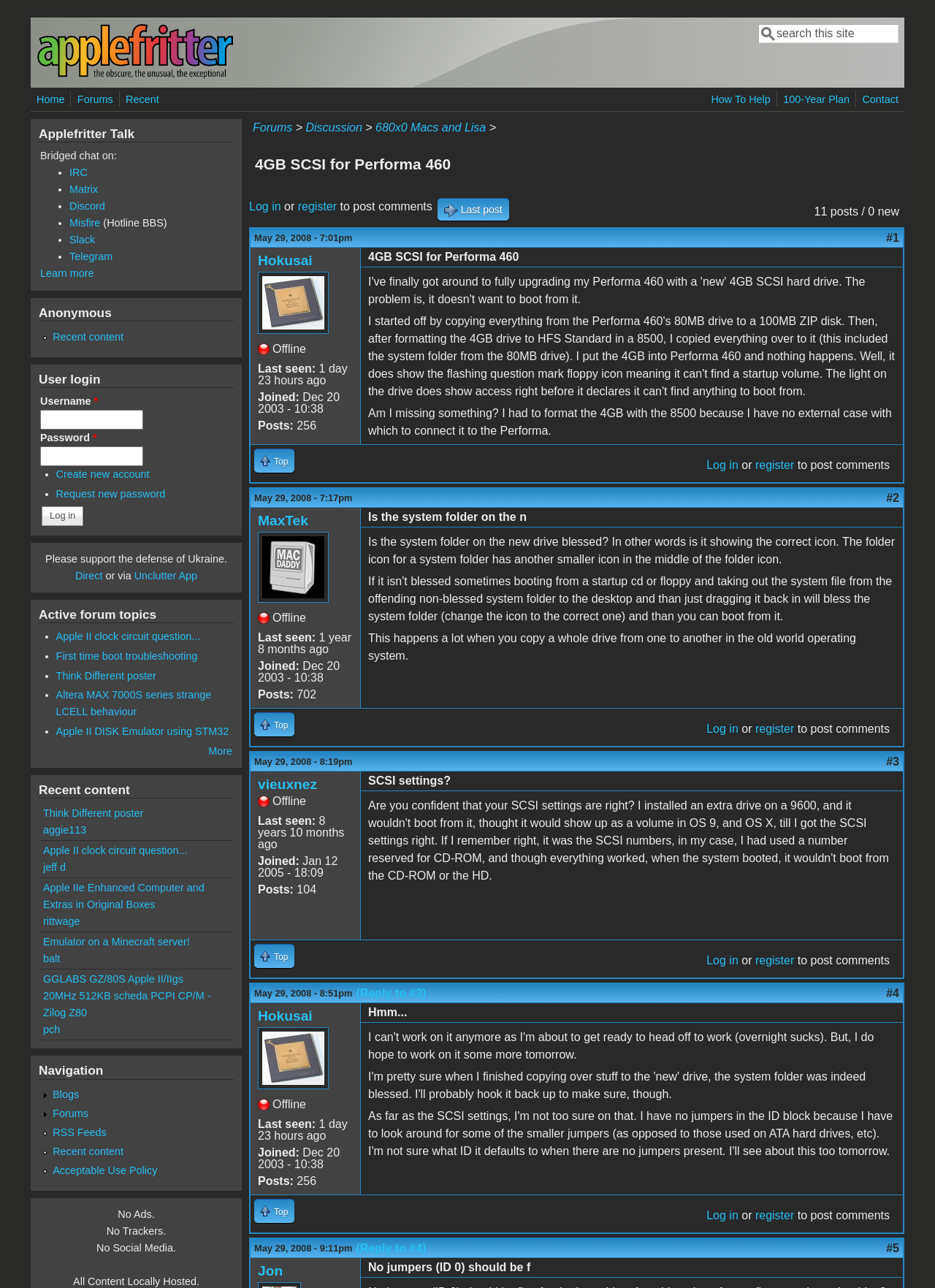What is the topic of this webpage?
From the image, provide a succinct answer in one word or a short phrase.

4GB SCSI for Performa 460